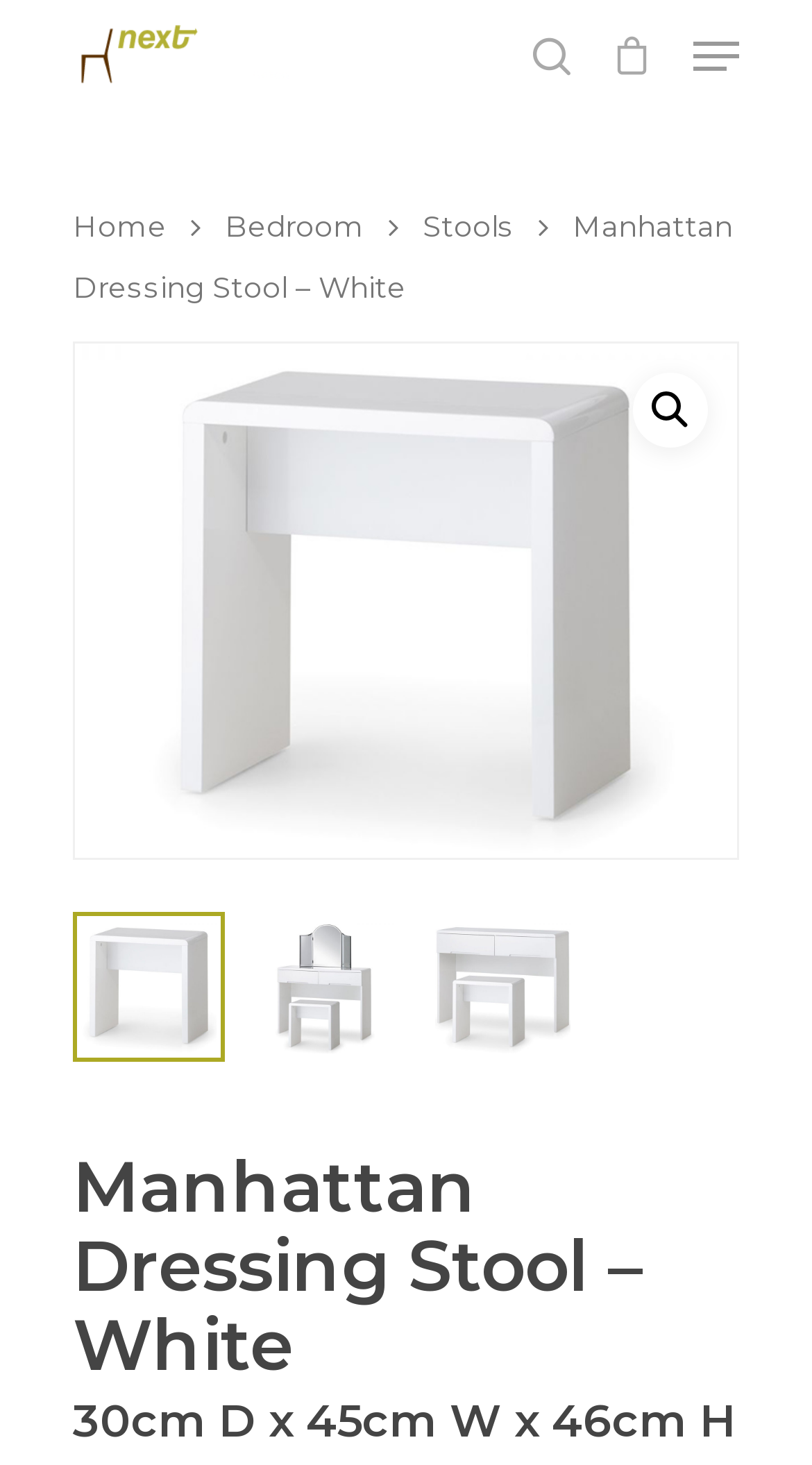Please identify the webpage's heading and generate its text content.

Manhattan Dressing Stool – White